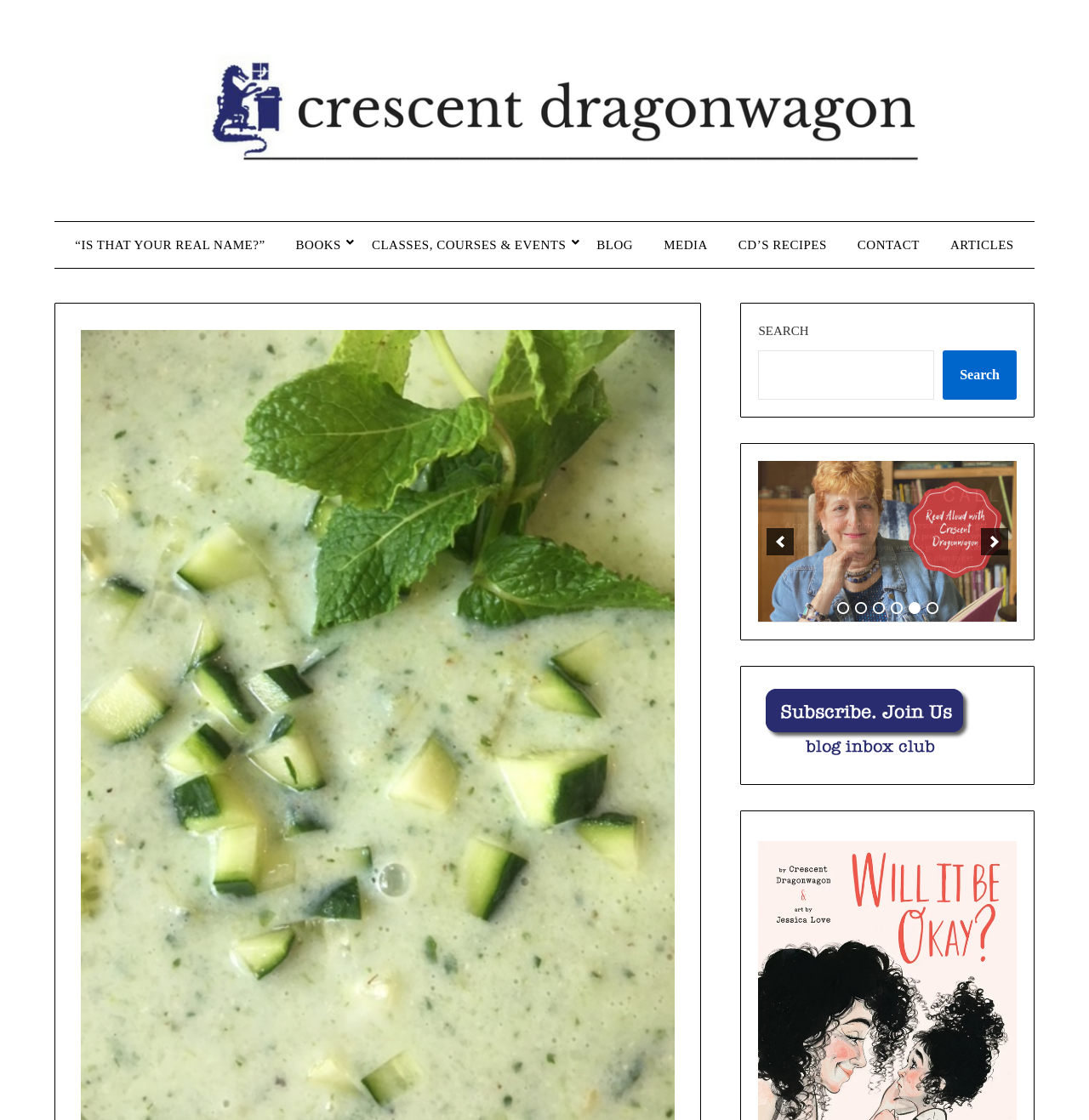Locate the bounding box coordinates of the item that should be clicked to fulfill the instruction: "View the next page".

[0.901, 0.472, 0.926, 0.496]